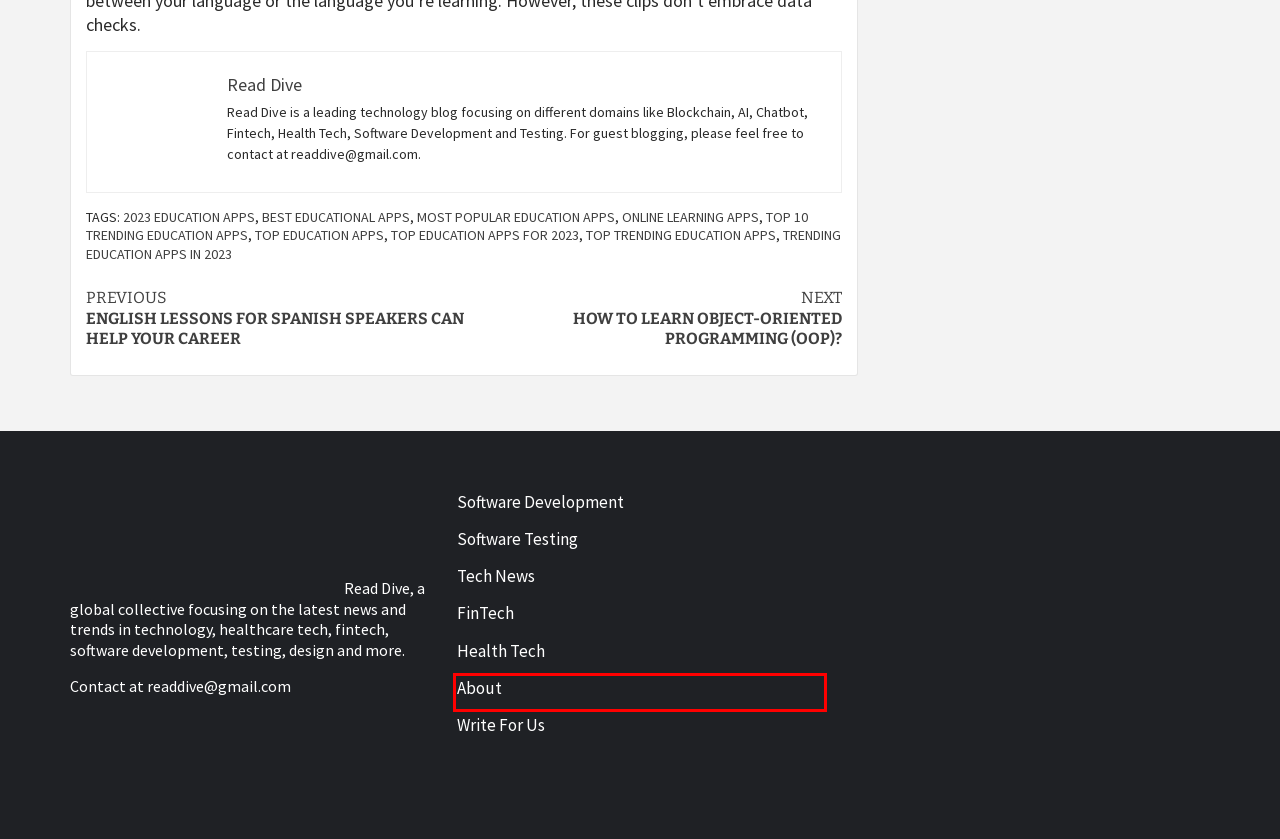Consider the screenshot of a webpage with a red bounding box around an element. Select the webpage description that best corresponds to the new page after clicking the element inside the red bounding box. Here are the candidates:
A. Write For Us | Submit Guest Post - Read Dive
B. online learning apps Archives - Read Dive
C. Top Trending Education Apps Archives - Read Dive
D. Best Educational Apps Archives - Read Dive
E. Education Archives - Read Dive
F. About - Read Dive
G. English Lessons for Spanish Speakers Can Help Your Career - Read Dive
H. Software Development - Read Dive

F